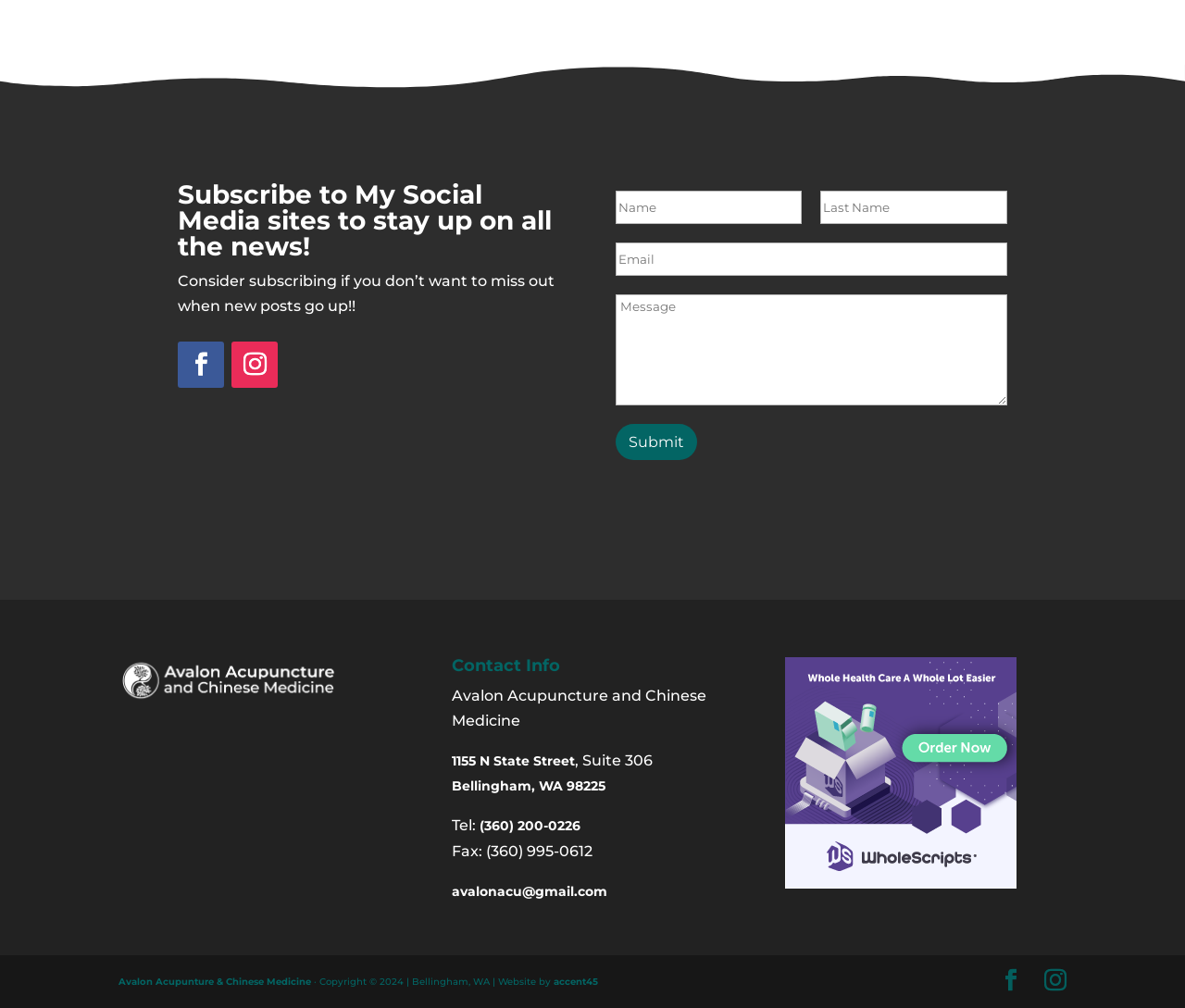Find the bounding box coordinates for the area that should be clicked to accomplish the instruction: "Click the 'Donate To Your Library' link".

None